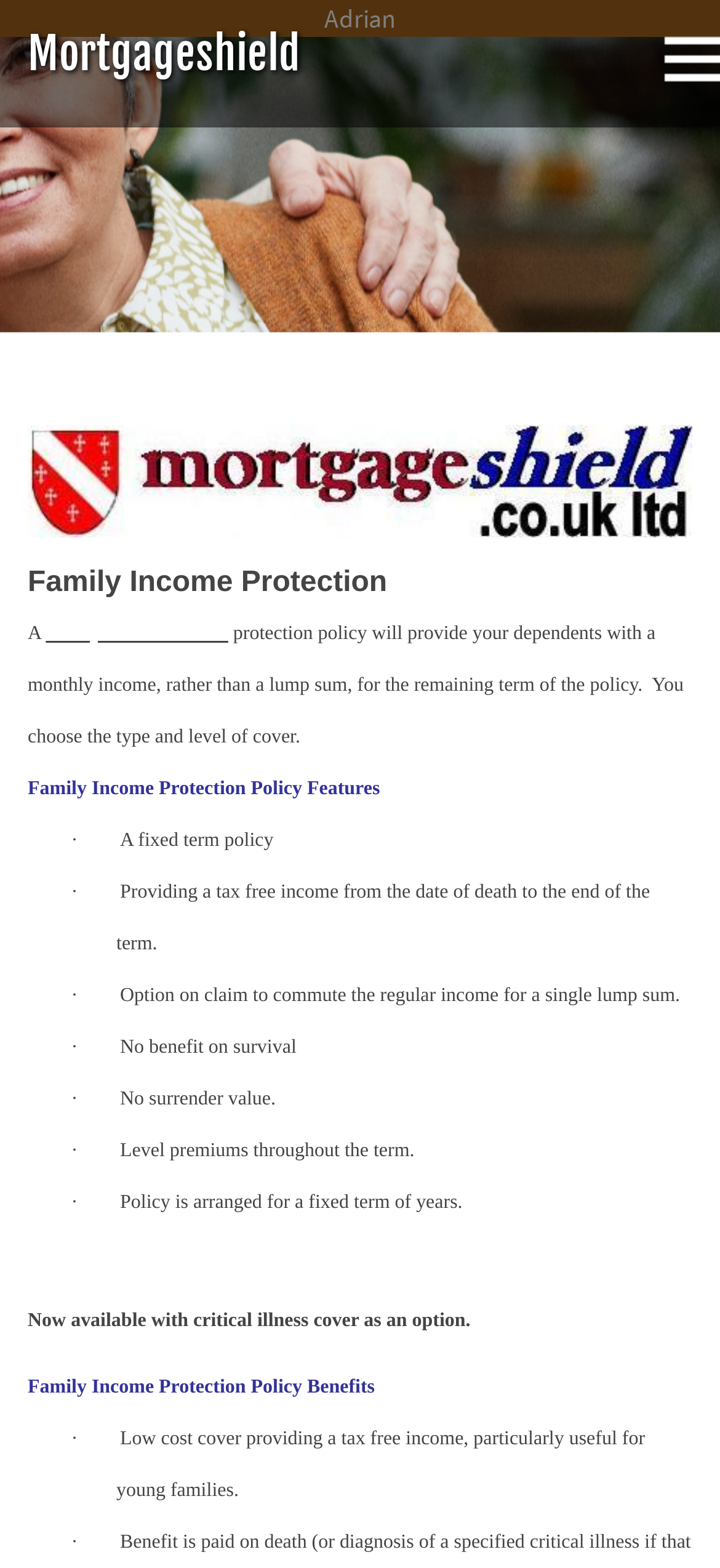What is an optional feature of the policy?
Craft a detailed and extensive response to the question.

The webpage mentions 'Now available with critical illness cover as an option.' This implies that critical illness cover is an optional feature that can be added to the policy.